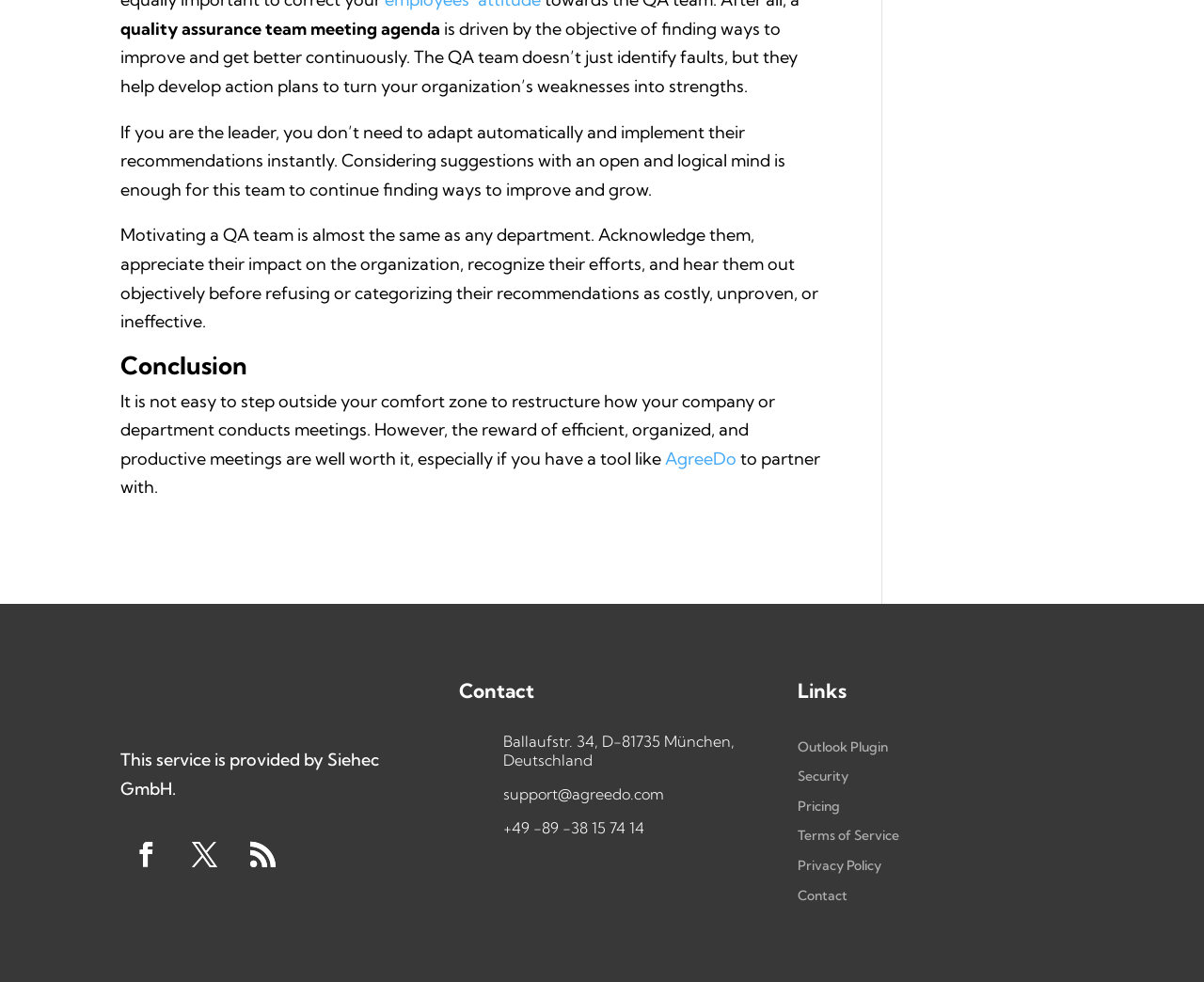Based on what you see in the screenshot, provide a thorough answer to this question: What is the objective of the QA team?

The QA team's objective is to find ways to improve and get better continuously, which is mentioned in the second paragraph of the webpage. This objective is not limited to identifying faults, but also involves developing action plans to turn weaknesses into strengths.